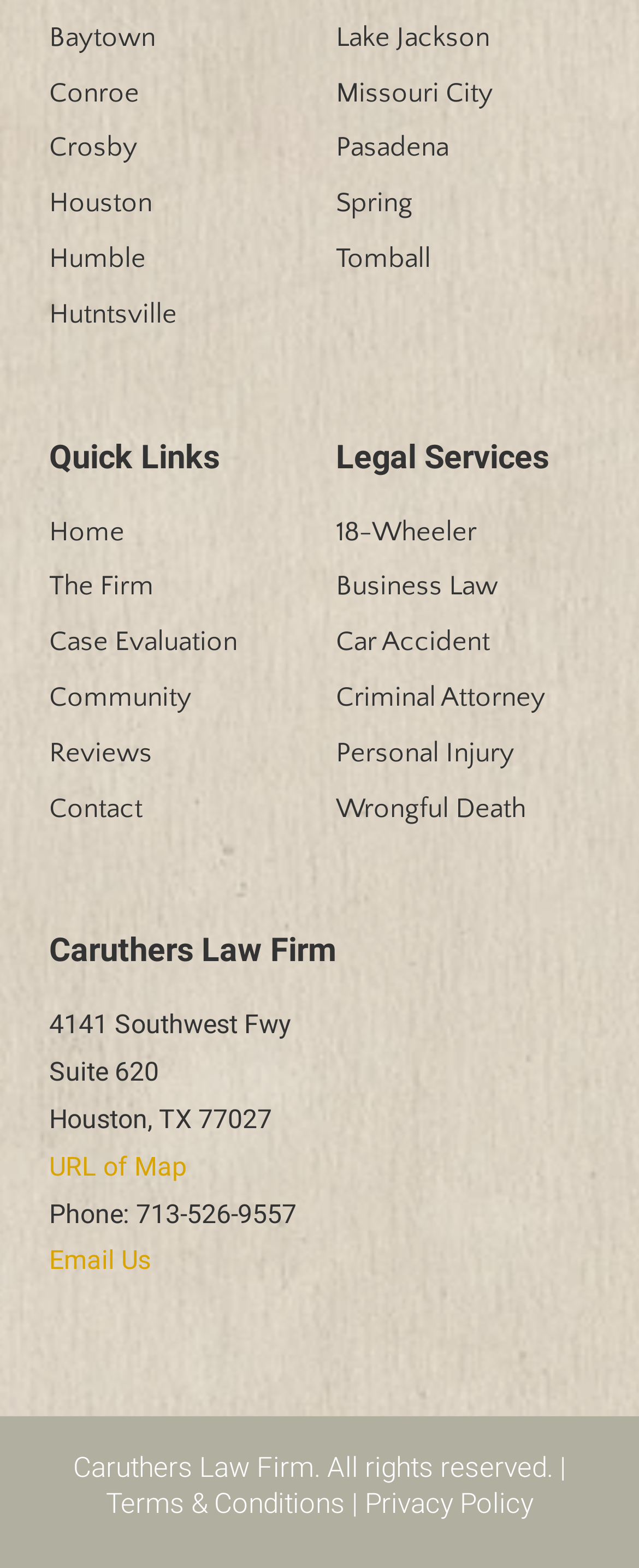Identify the bounding box of the UI element that matches this description: "Terms & Conditions".

[0.165, 0.948, 0.54, 0.969]